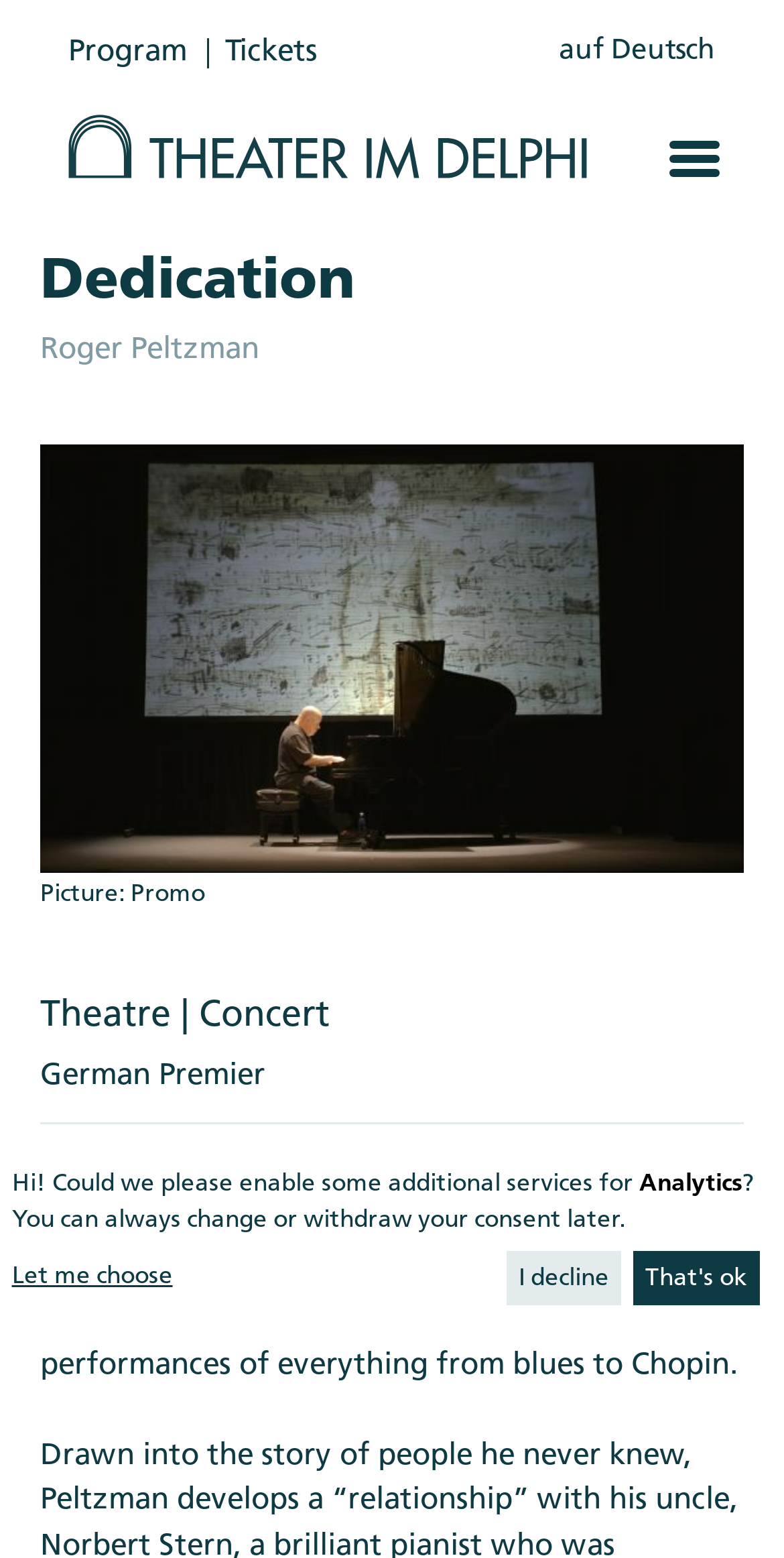What is the language of the show?
Give a detailed response to the question by analyzing the screenshot.

I found the answer by looking at the StaticText element with the text 'German Premier' which is located at [0.051, 0.681, 0.338, 0.7].